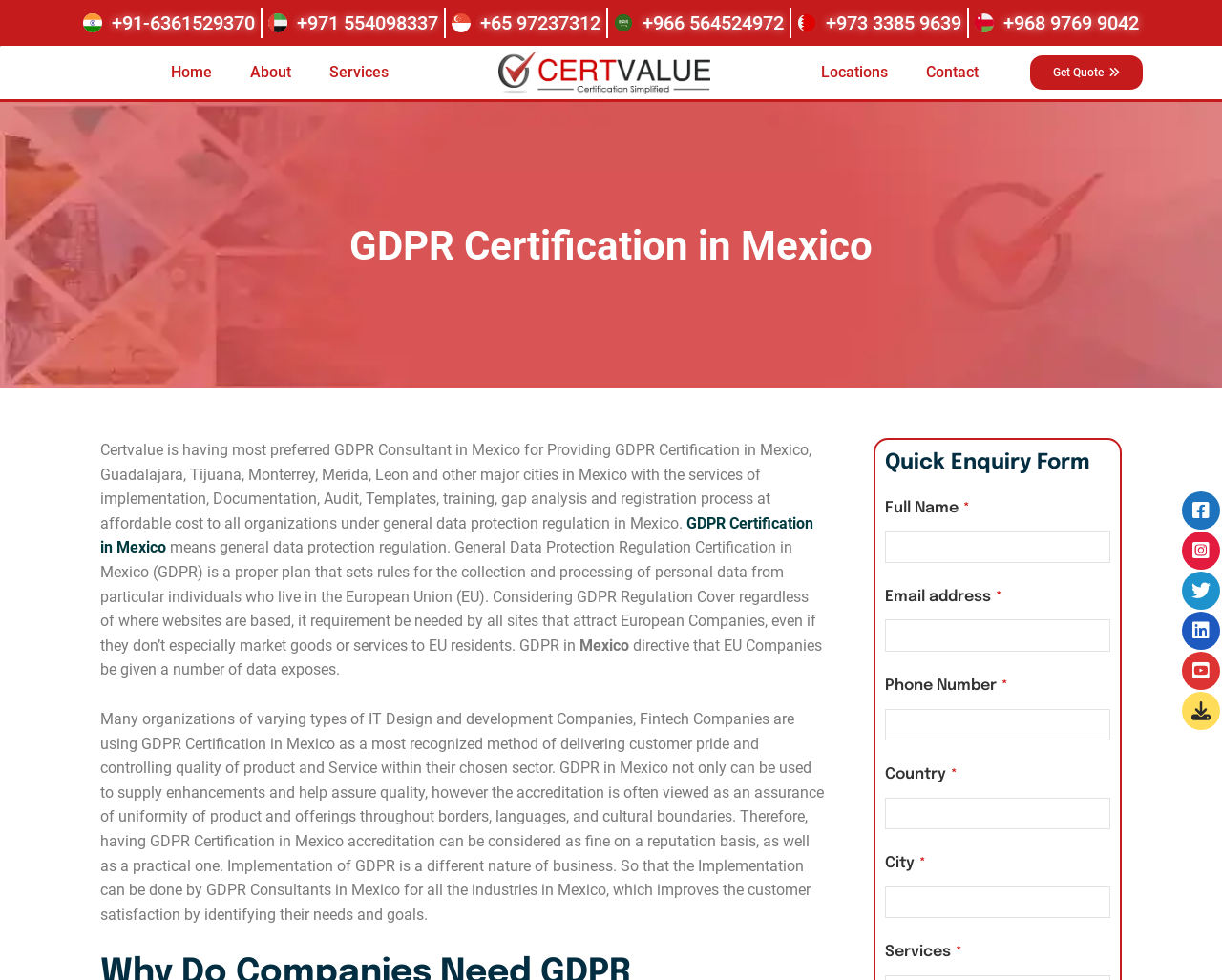Determine the main heading of the webpage and generate its text.

GDPR Certification in Mexico